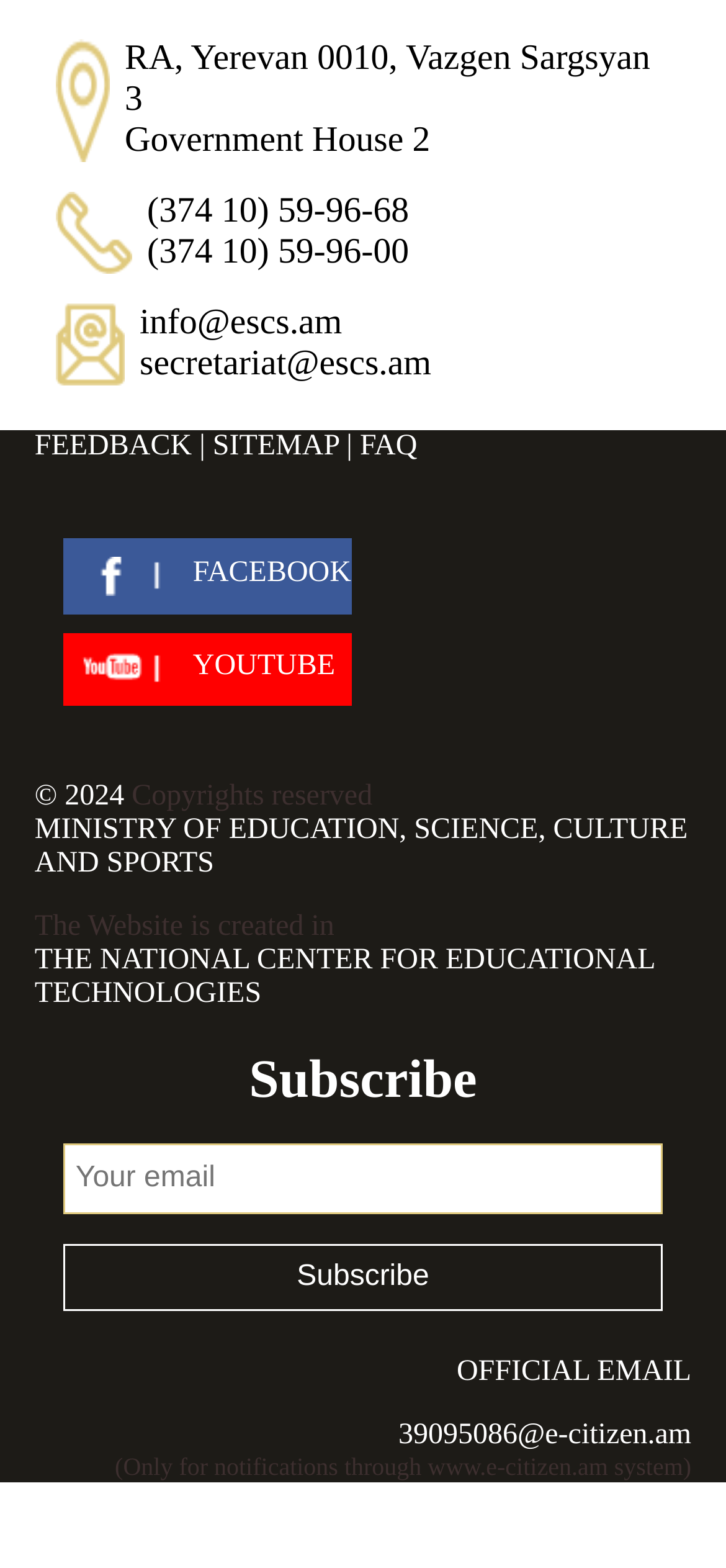Determine the bounding box for the UI element as described: "parent_node: Subscribe name="subscribe" placeholder="Your email"". The coordinates should be represented as four float numbers between 0 and 1, formatted as [left, top, right, bottom].

[0.086, 0.73, 0.914, 0.775]